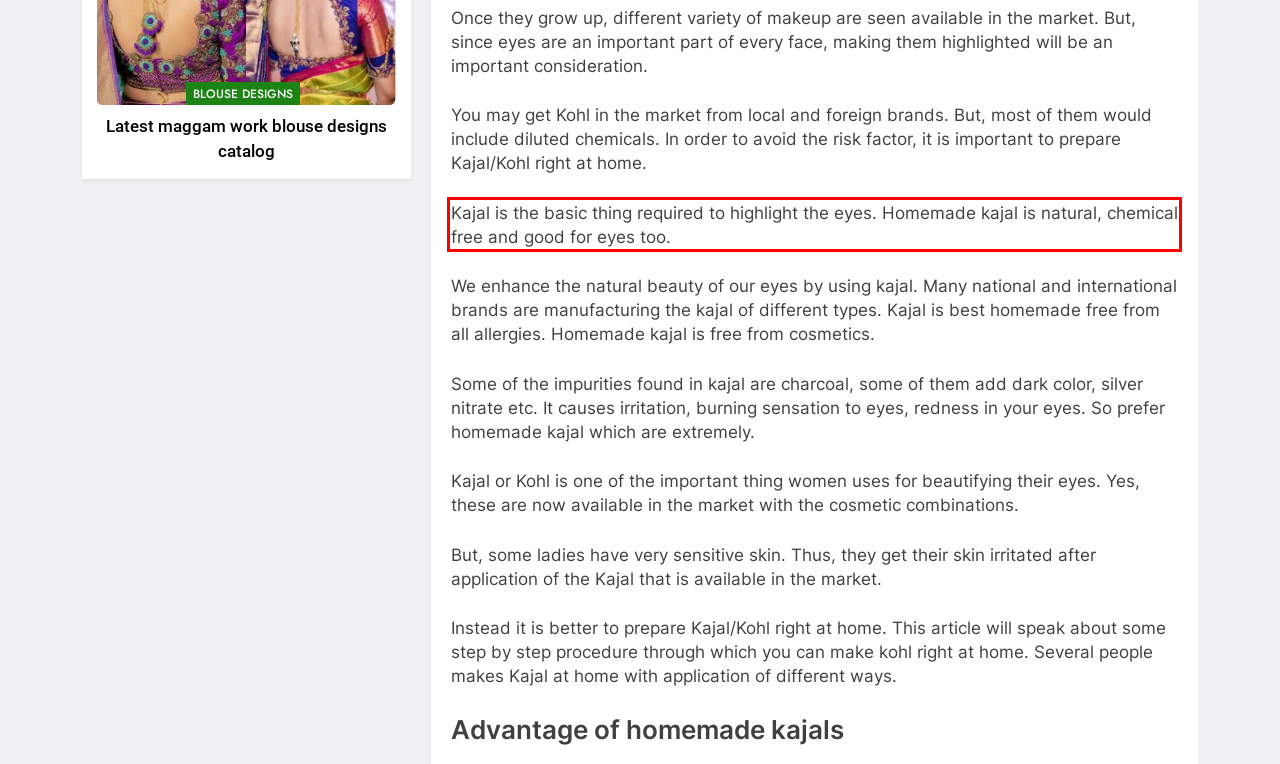You have a screenshot of a webpage with a UI element highlighted by a red bounding box. Use OCR to obtain the text within this highlighted area.

Kajal is the basic thing required to highlight the eyes. Homemade kajal is natural, chemical free and good for eyes too.